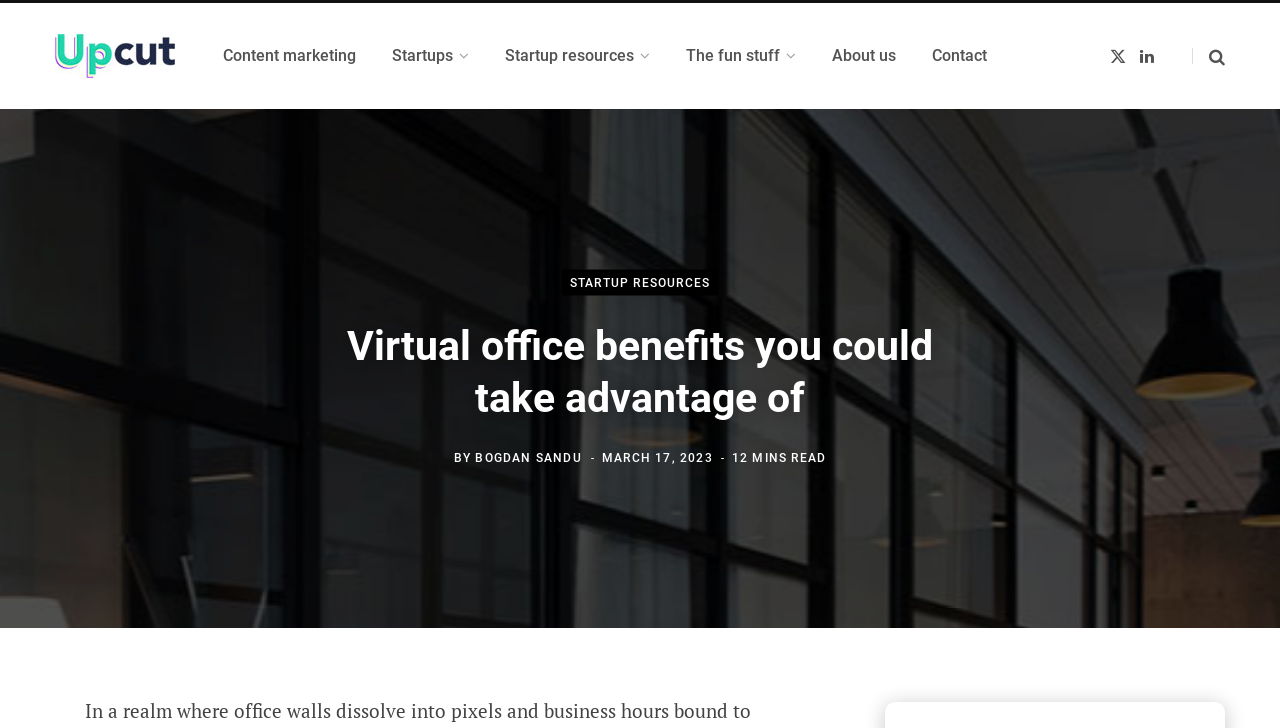Pinpoint the bounding box coordinates of the area that must be clicked to complete this instruction: "View the author's Twitter profile".

[0.862, 0.047, 0.885, 0.107]